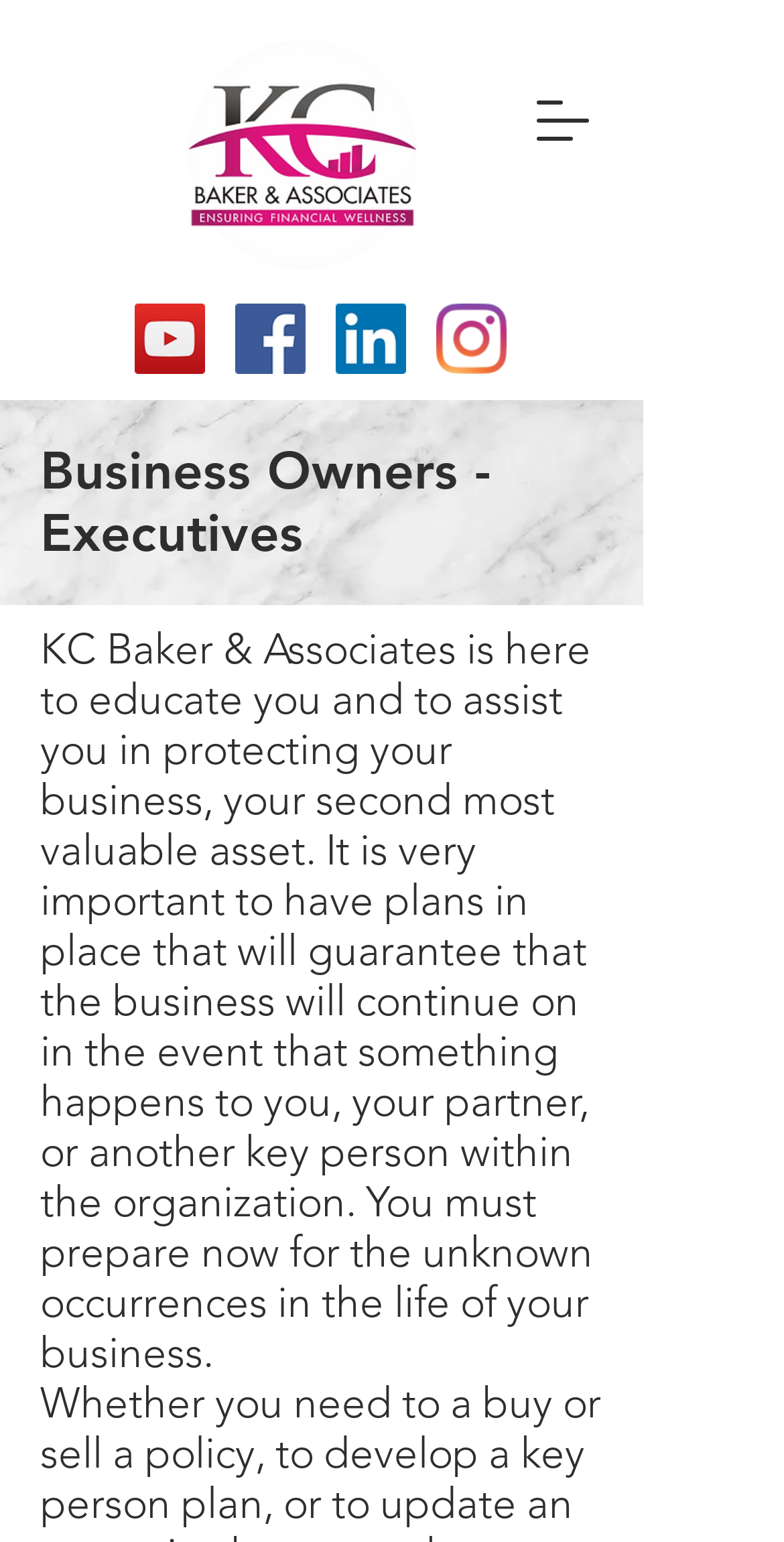Use a single word or phrase to answer the question:
What is the main focus of KC Baker & Associates?

Business protection